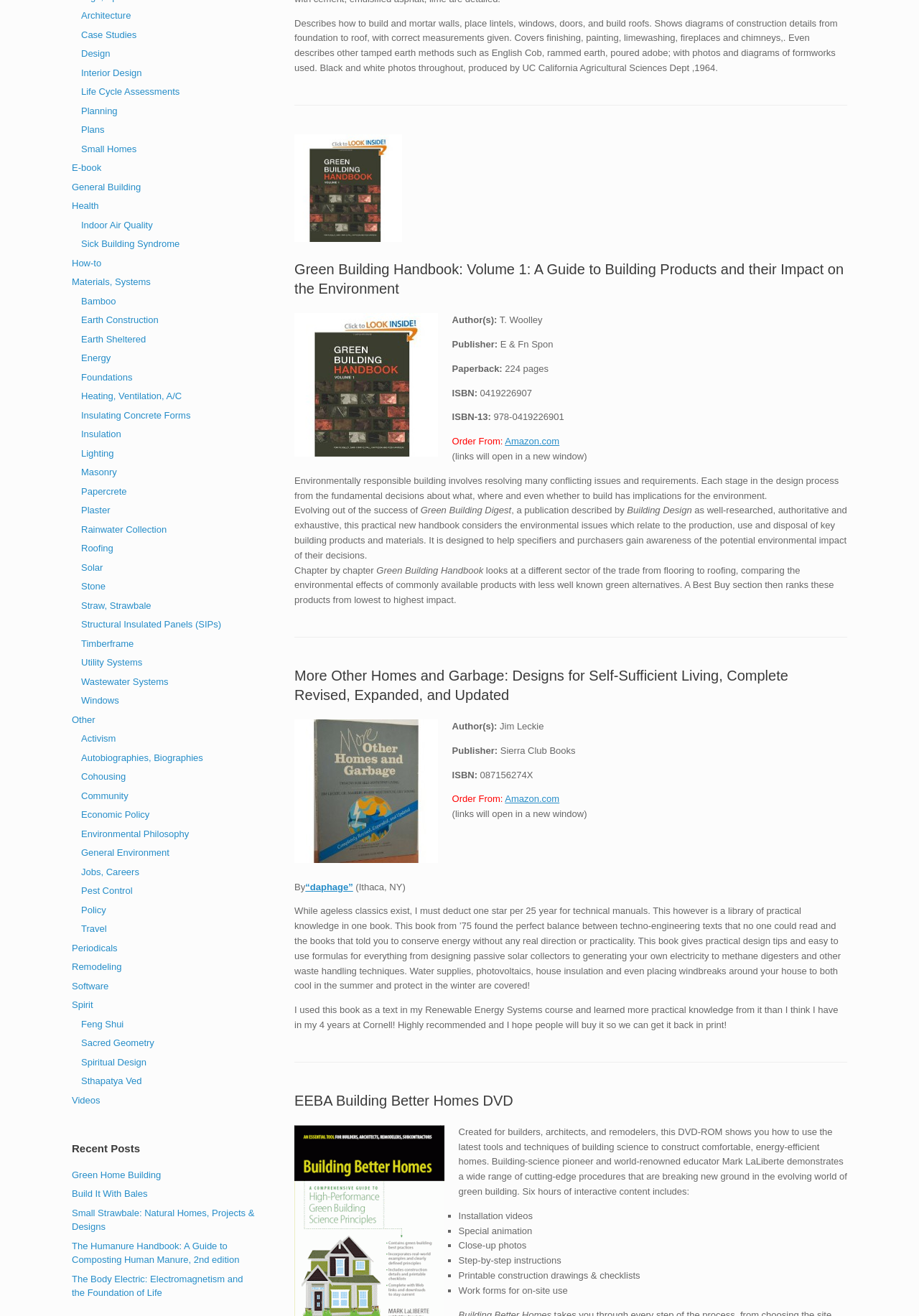Identify the bounding box for the UI element specified in this description: "Walsh Canada Accessibility". The coordinates must be four float numbers between 0 and 1, formatted as [left, top, right, bottom].

None